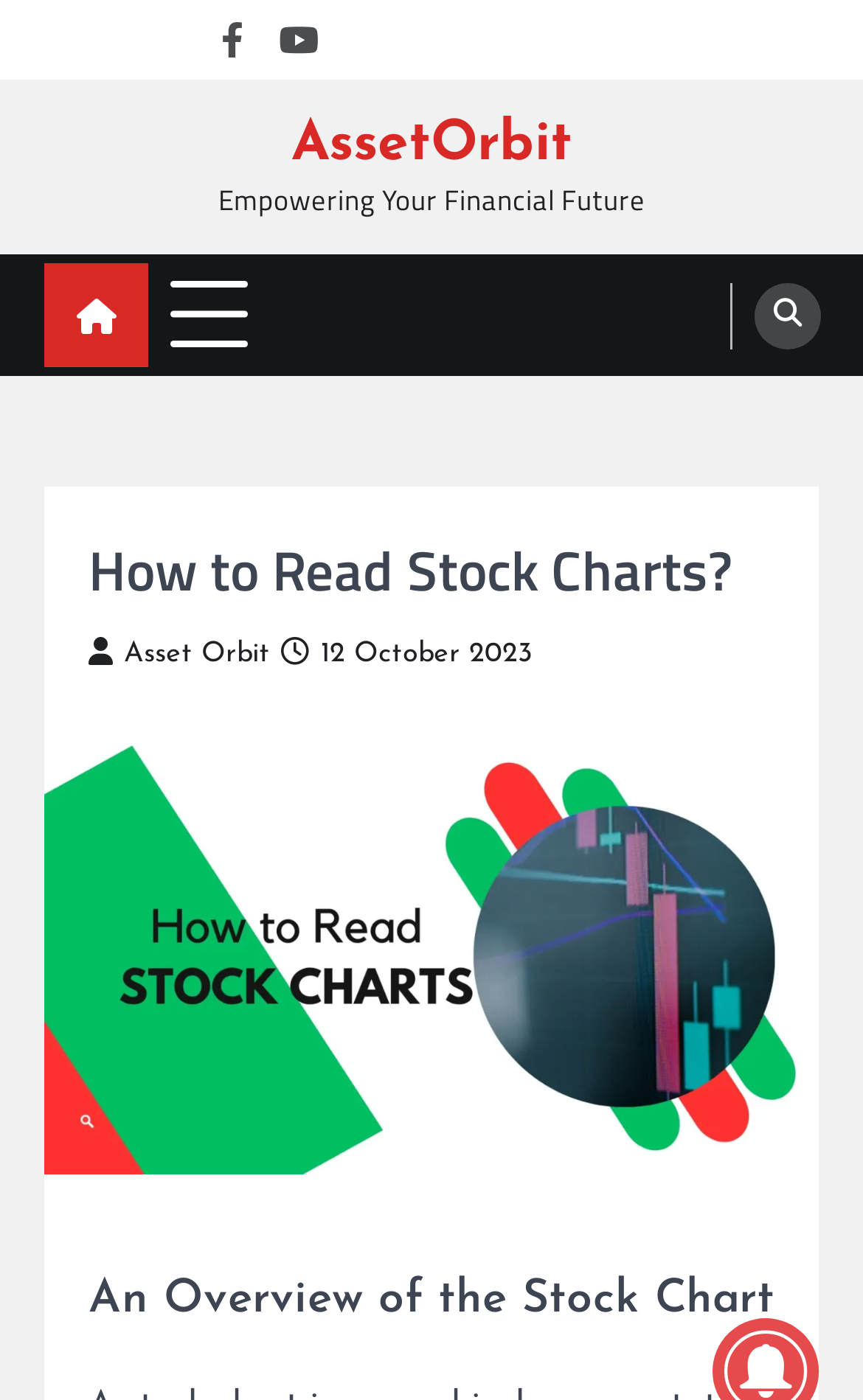Detail the various sections and features of the webpage.

The webpage is about analyzing stock performance and making informed decisions. At the top, there are several social media links, including Facebook and YouTube, as well as links to terms and conditions, a client portal, and about us sections. These links are positioned horizontally across the top of the page.

Below these links, there is a larger link to AssetOrbit, which is centered on the page. Next to it, there is a static text element that reads "Empowering Your Financial Future". 

On the left side of the page, there is a button and a link, which are stacked vertically. On the right side, there is a search icon.

The main content of the page is divided into sections. The first section has a heading that reads "How to Read Stock Charts?" and is accompanied by a link to Asset Orbit and a date, October 12, 2023. Below this heading, there is a large image that takes up most of the page width.

The next section has a heading that reads "An Overview of the Stock Chart", which is positioned at the bottom of the page.